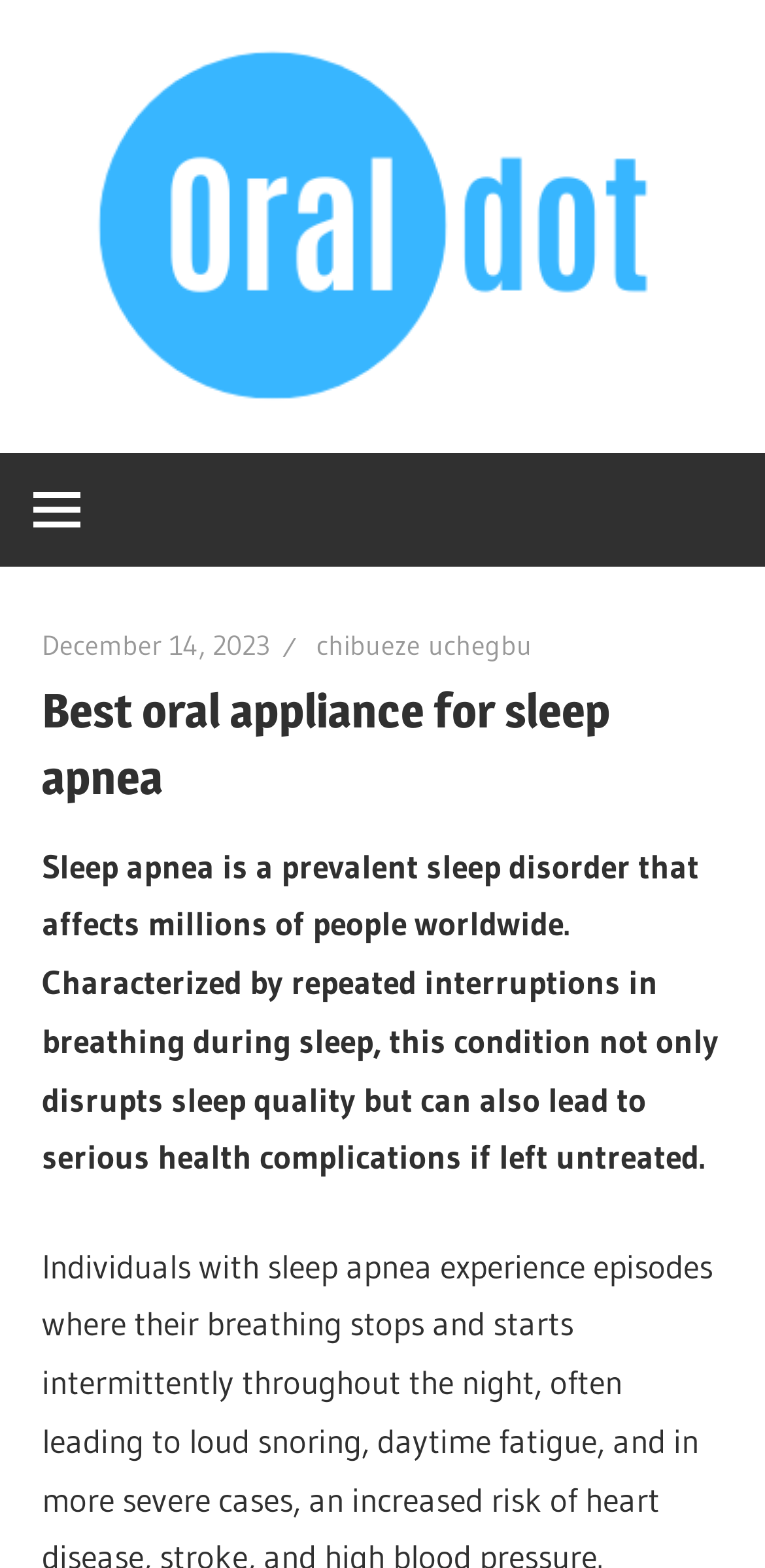What is the topic of the article?
Answer with a single word or phrase by referring to the visual content.

Sleep apnea